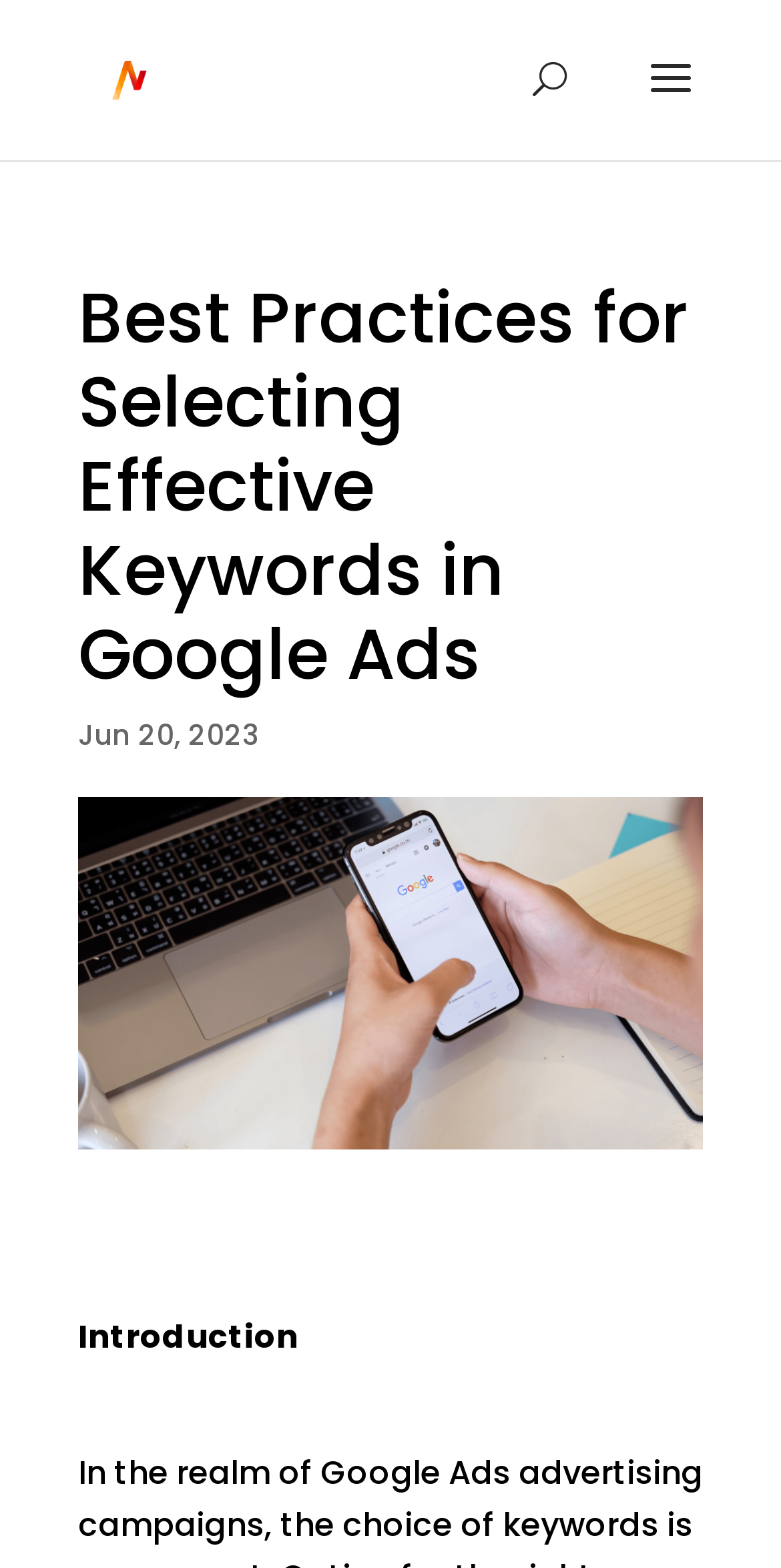What is the purpose of the search bar?
Please respond to the question thoroughly and include all relevant details.

I inferred the purpose of the search bar by its location at the top of the page and its typical design, which is commonly used for searching within a website. The search bar is likely intended for users to search for specific content within the website.